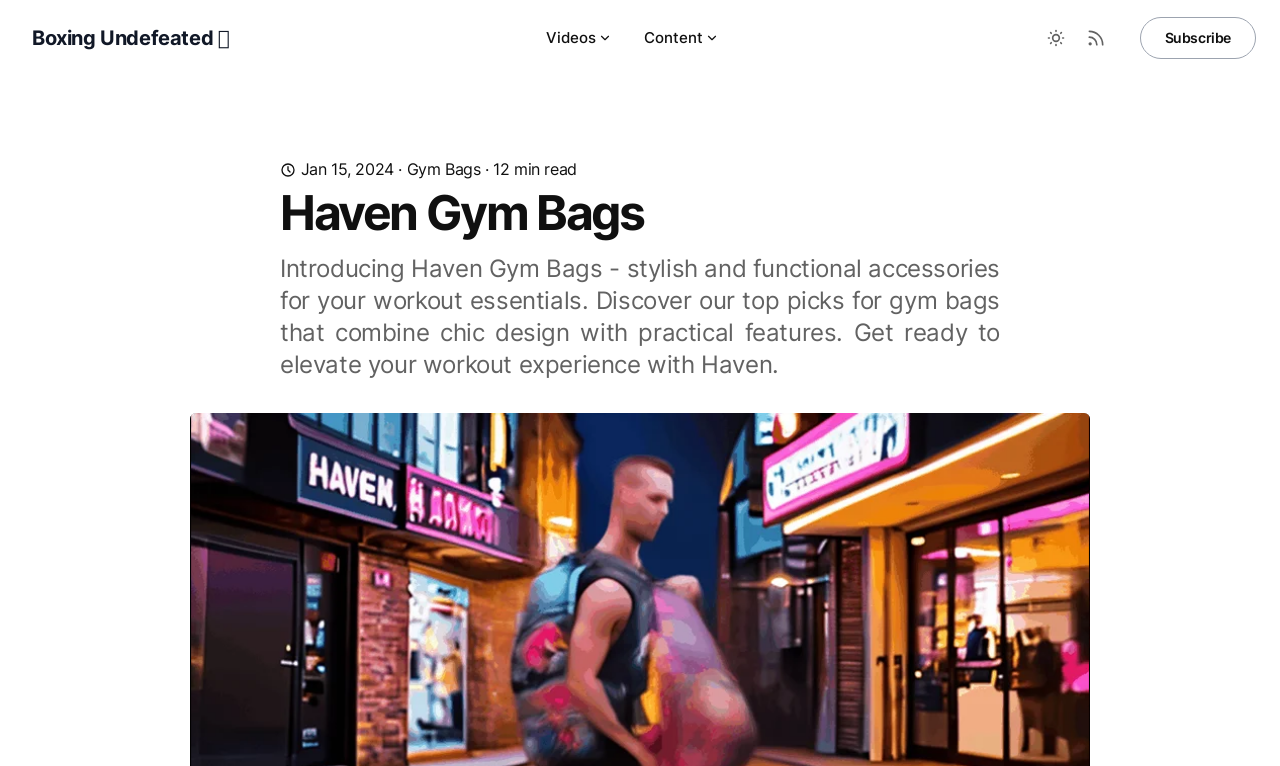Determine the bounding box coordinates of the UI element described below. Use the format (top-left x, top-left y, bottom-right x, bottom-right y) with floating point numbers between 0 and 1: gym bags

[0.318, 0.205, 0.375, 0.236]